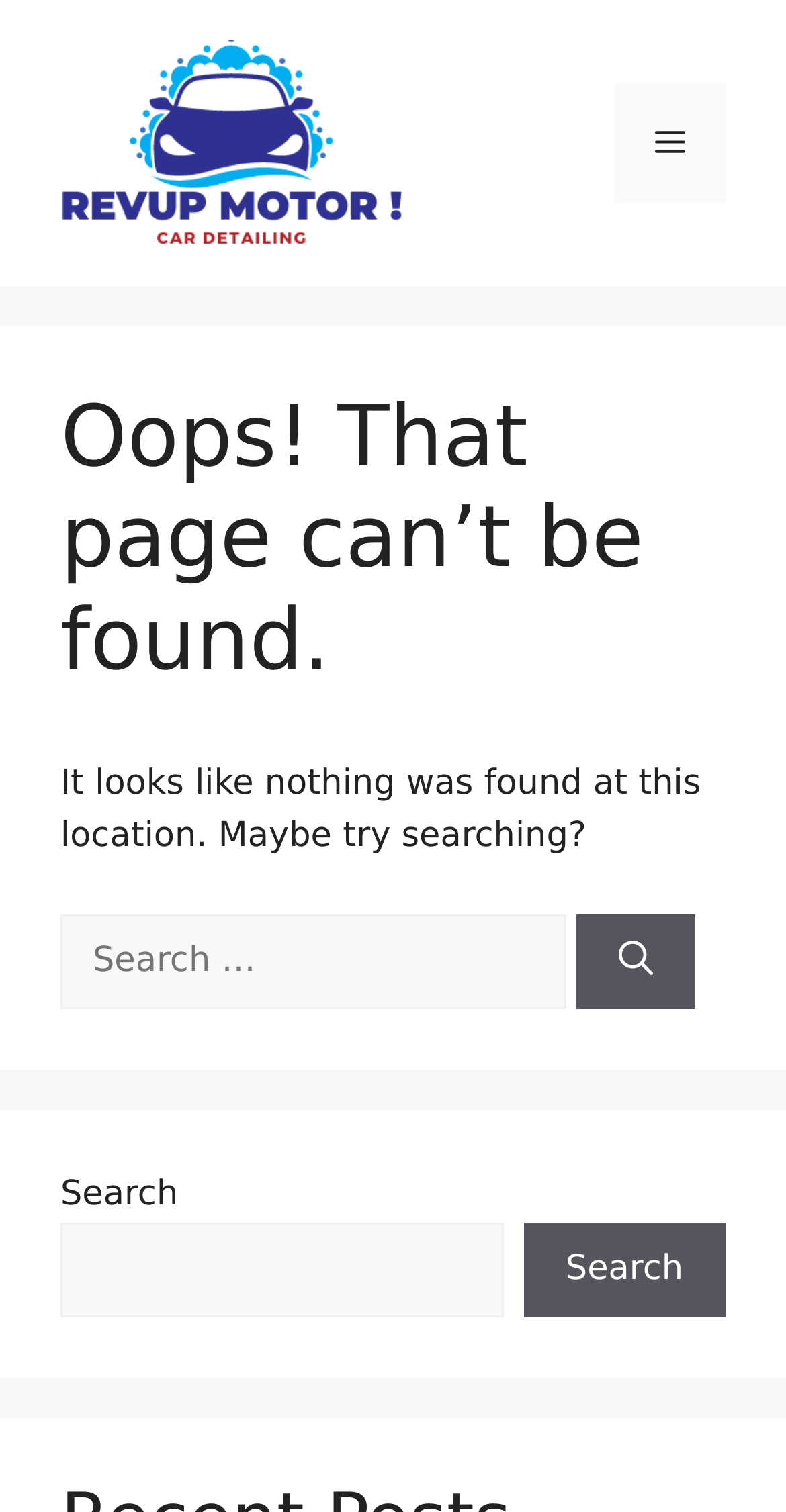Answer this question in one word or a short phrase: What is the position of the navigation menu?

Top right